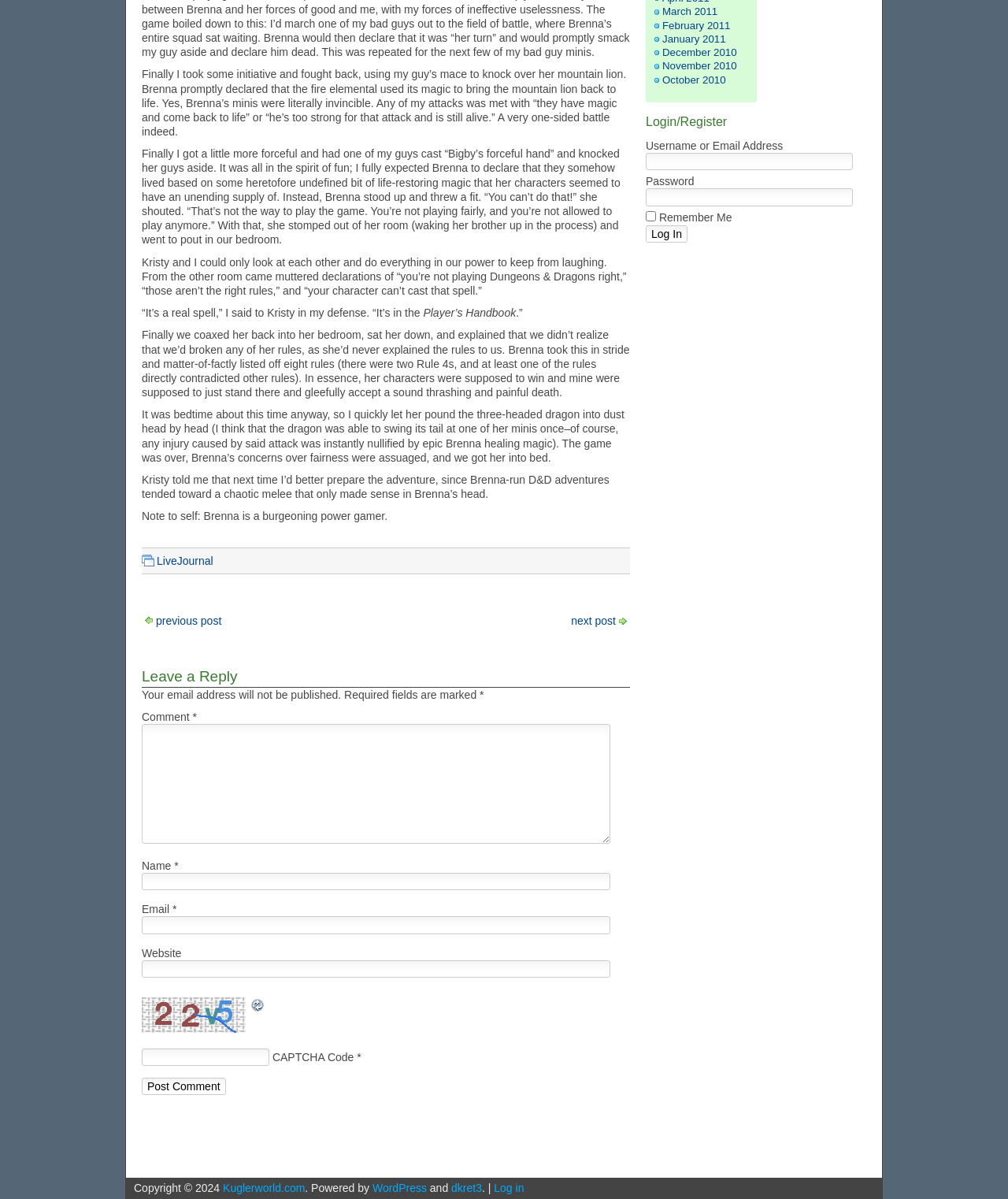From the given element description: "Contact Us", find the bounding box for the UI element. Provide the coordinates as four float numbers between 0 and 1, in the order [left, top, right, bottom].

None